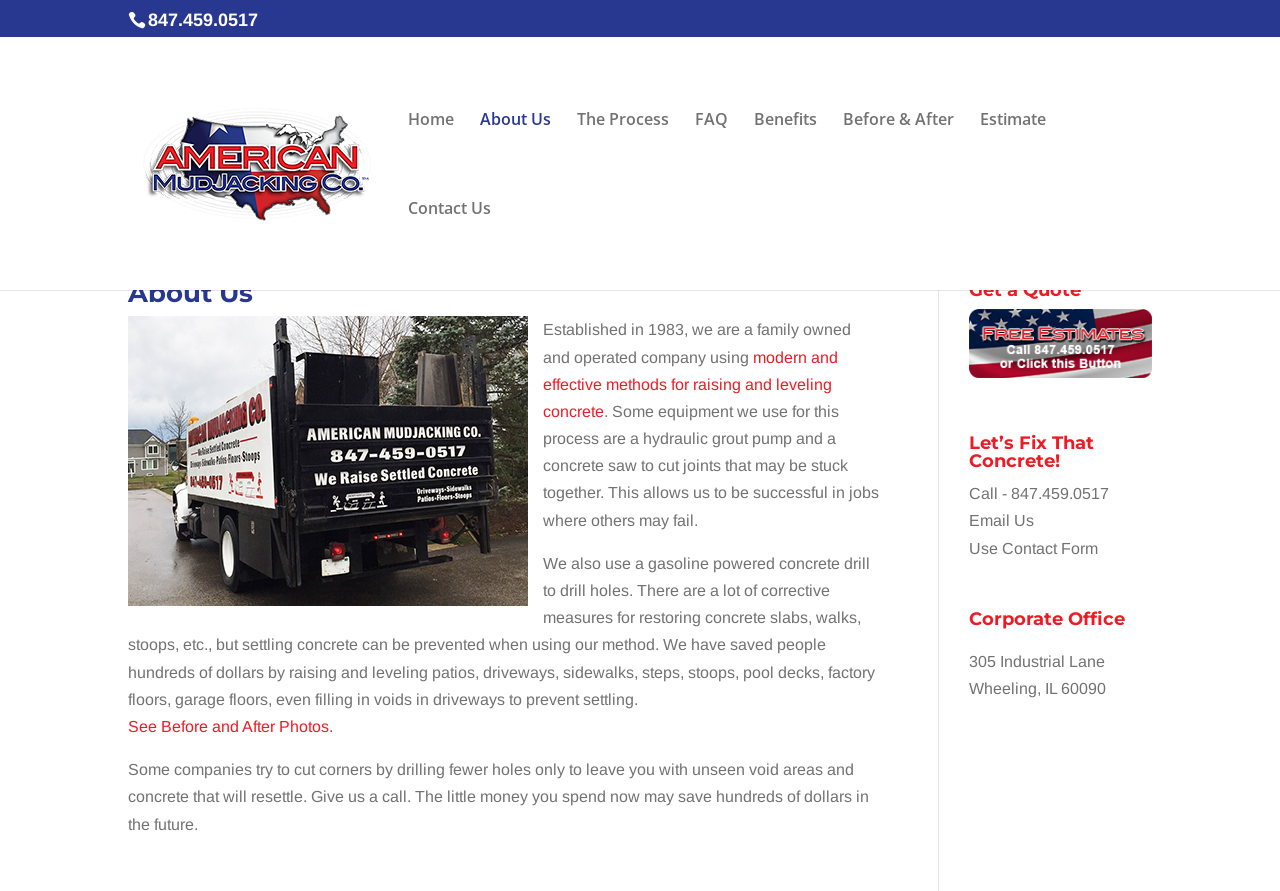Using the given element description, provide the bounding box coordinates (top-left x, top-left y, bottom-right x, bottom-right y) for the corresponding UI element in the screenshot: alt="American Mudjacking, Wheeling, IL"

[0.103, 0.169, 0.298, 0.194]